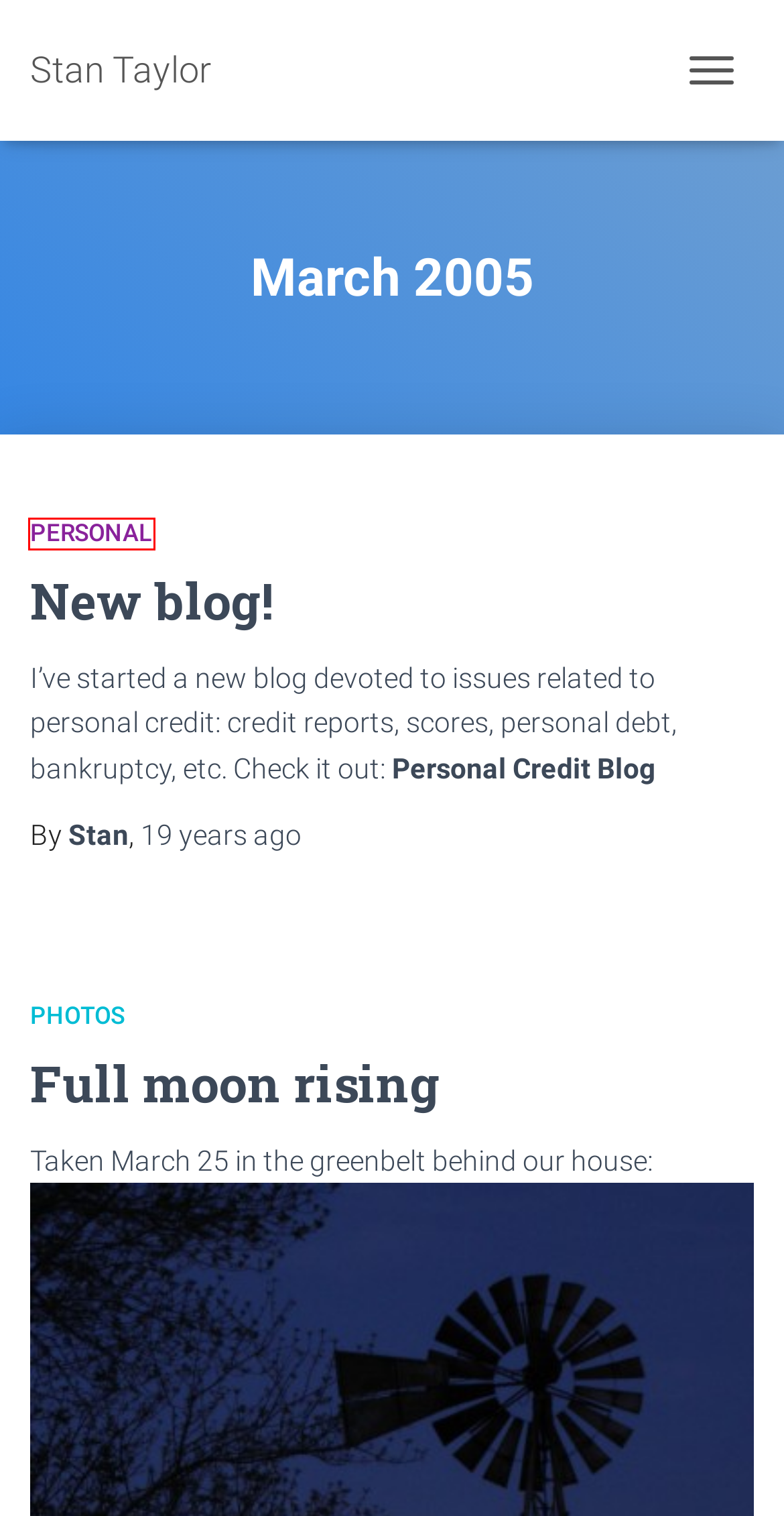You are provided with a screenshot of a webpage where a red rectangle bounding box surrounds an element. Choose the description that best matches the new webpage after clicking the element in the red bounding box. Here are the choices:
A. New blog! – Stan Taylor
B. September 2004 – Stan Taylor
C. Stan Taylor
D. Stan – Stan Taylor
E. Full moon rising – Stan Taylor
F. Personal – Stan Taylor
G. July 2007 – Stan Taylor
H. Photos – Stan Taylor

F